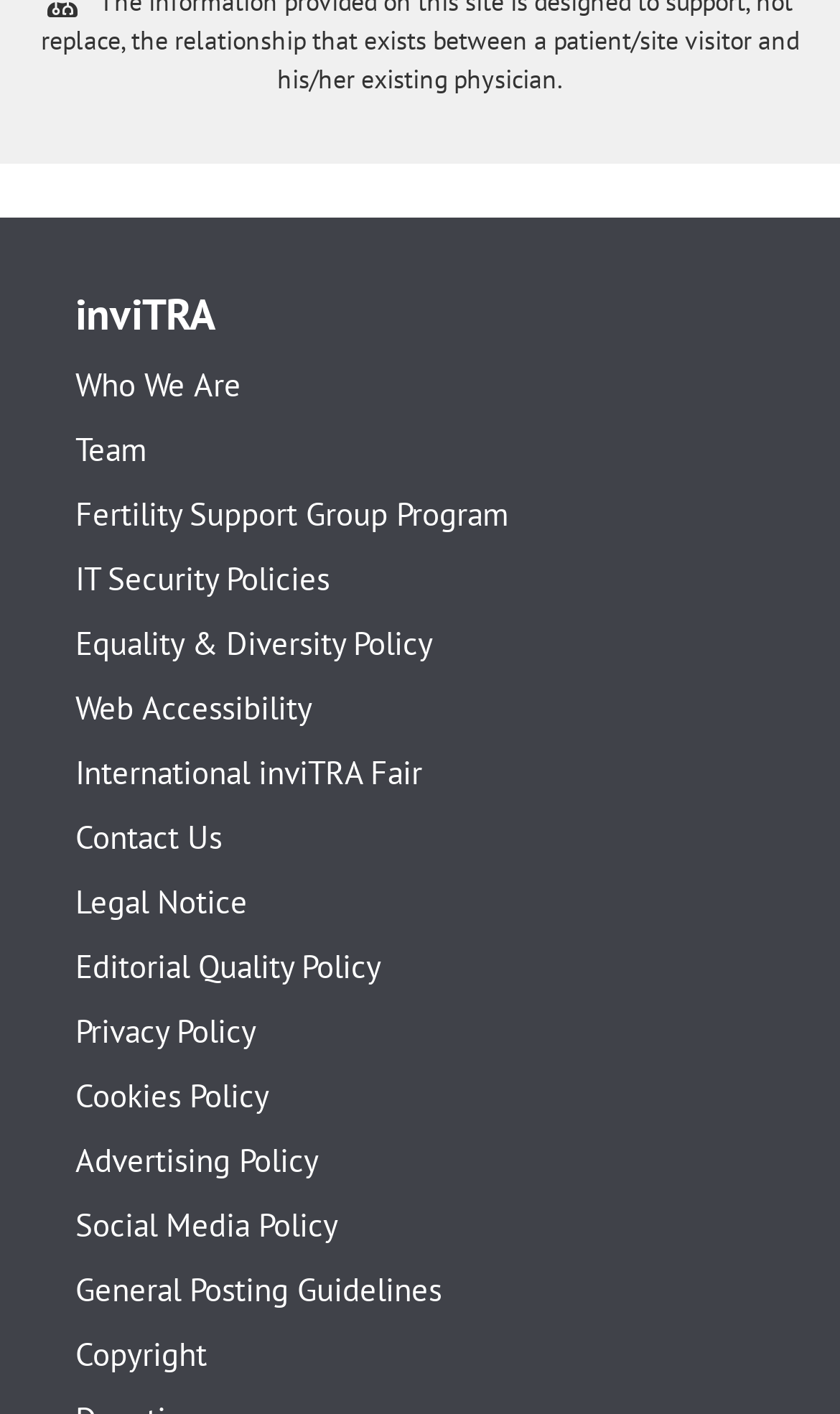What is the purpose of the webpage?
Based on the visual information, provide a detailed and comprehensive answer.

The purpose of the webpage is to provide information about inviTRA, including its team, policies, and other related details, as evident from the various links available on the webpage.